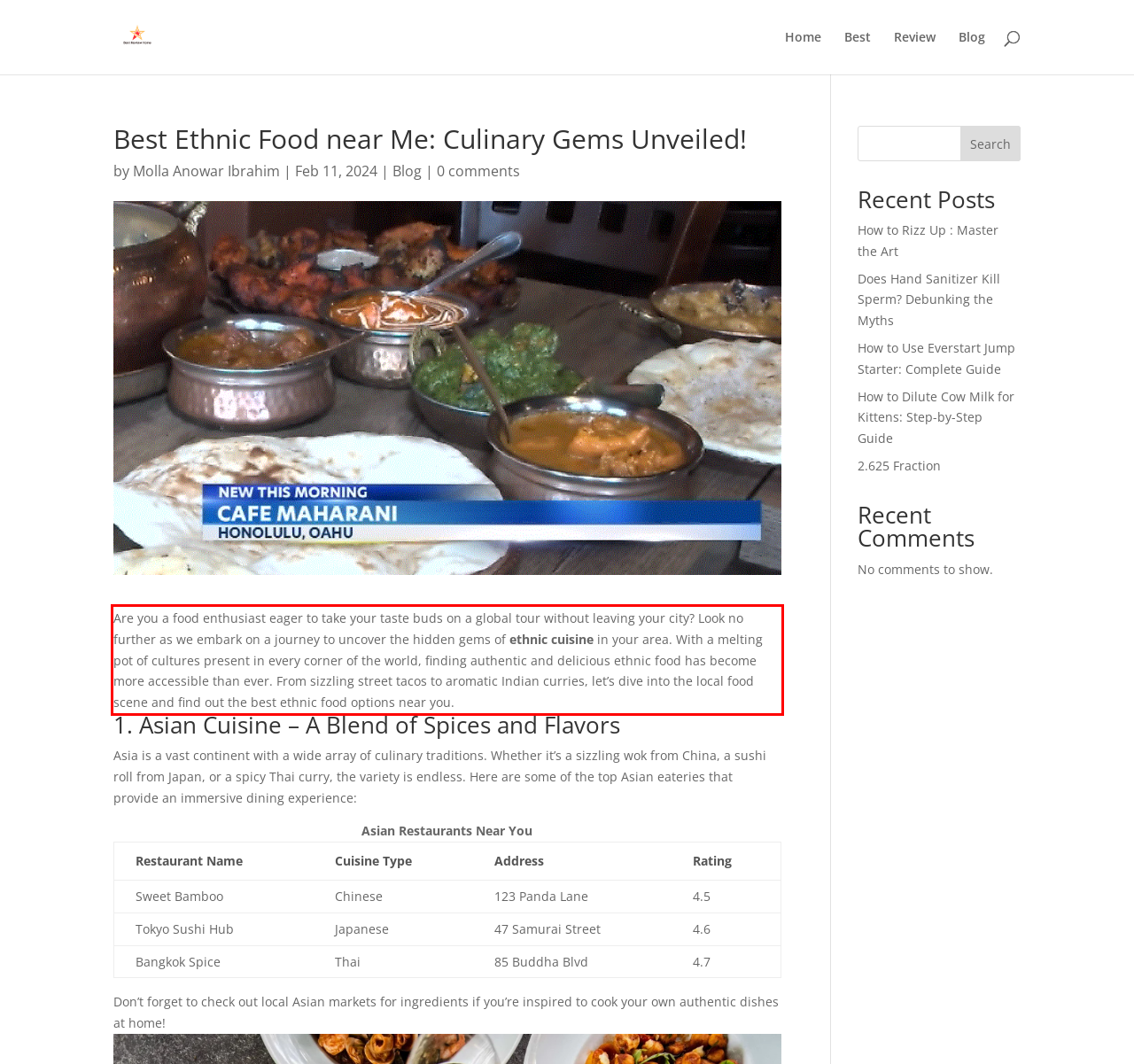Using OCR, extract the text content found within the red bounding box in the given webpage screenshot.

Are you a food enthusiast eager to take your taste buds on a global tour without leaving your city? Look no further as we embark on a journey to uncover the hidden gems of ethnic cuisine in your area. With a melting pot of cultures present in every corner of the world, finding authentic and delicious ethnic food has become more accessible than ever. From sizzling street tacos to aromatic Indian curries, let’s dive into the local food scene and find out the best ethnic food options near you.